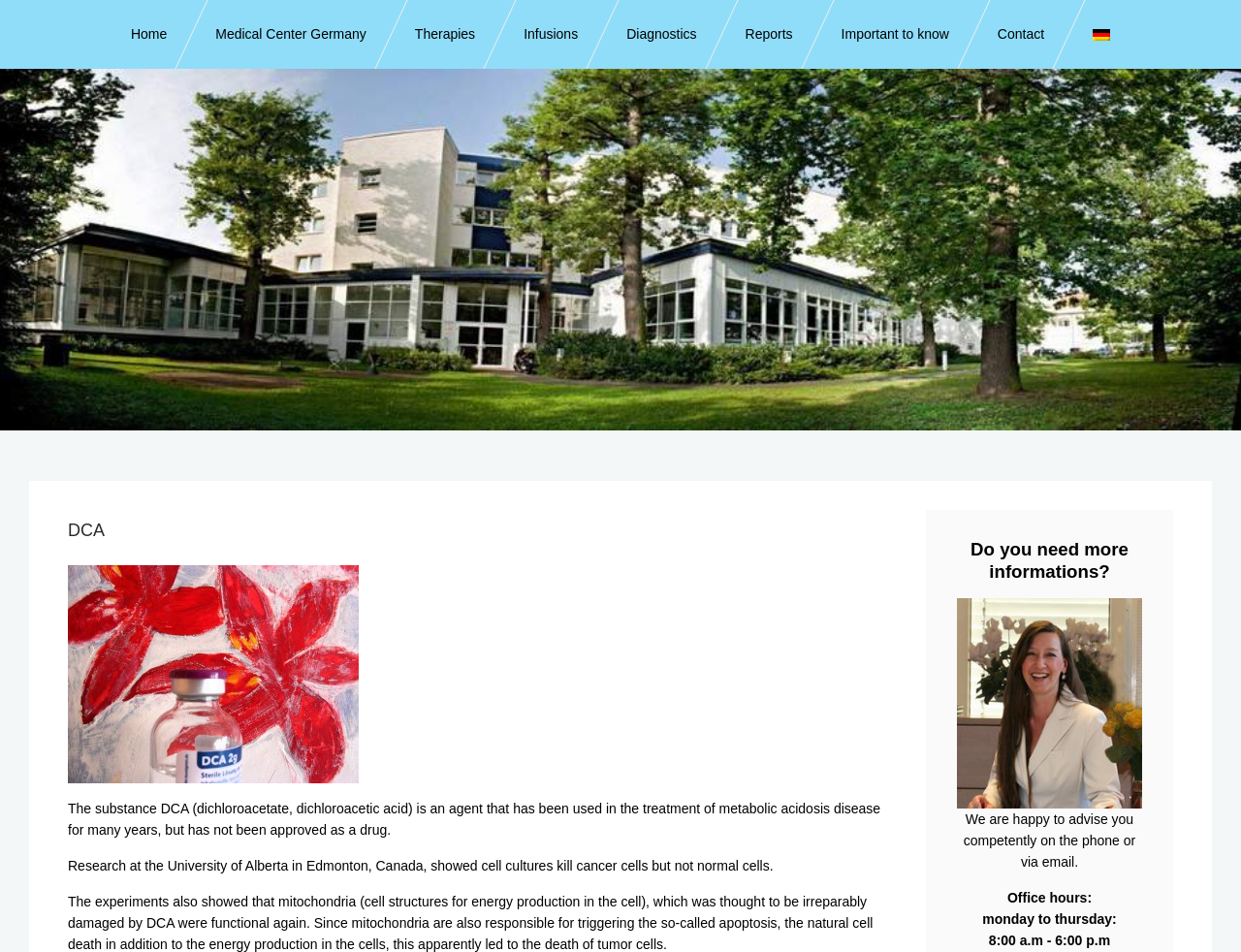What are the office hours of the clinic?
Give a detailed and exhaustive answer to the question.

The office hours are explicitly stated on the webpage, specifying that the clinic is open from 8:00 a.m to 6:00 p.m, Monday to Thursday.